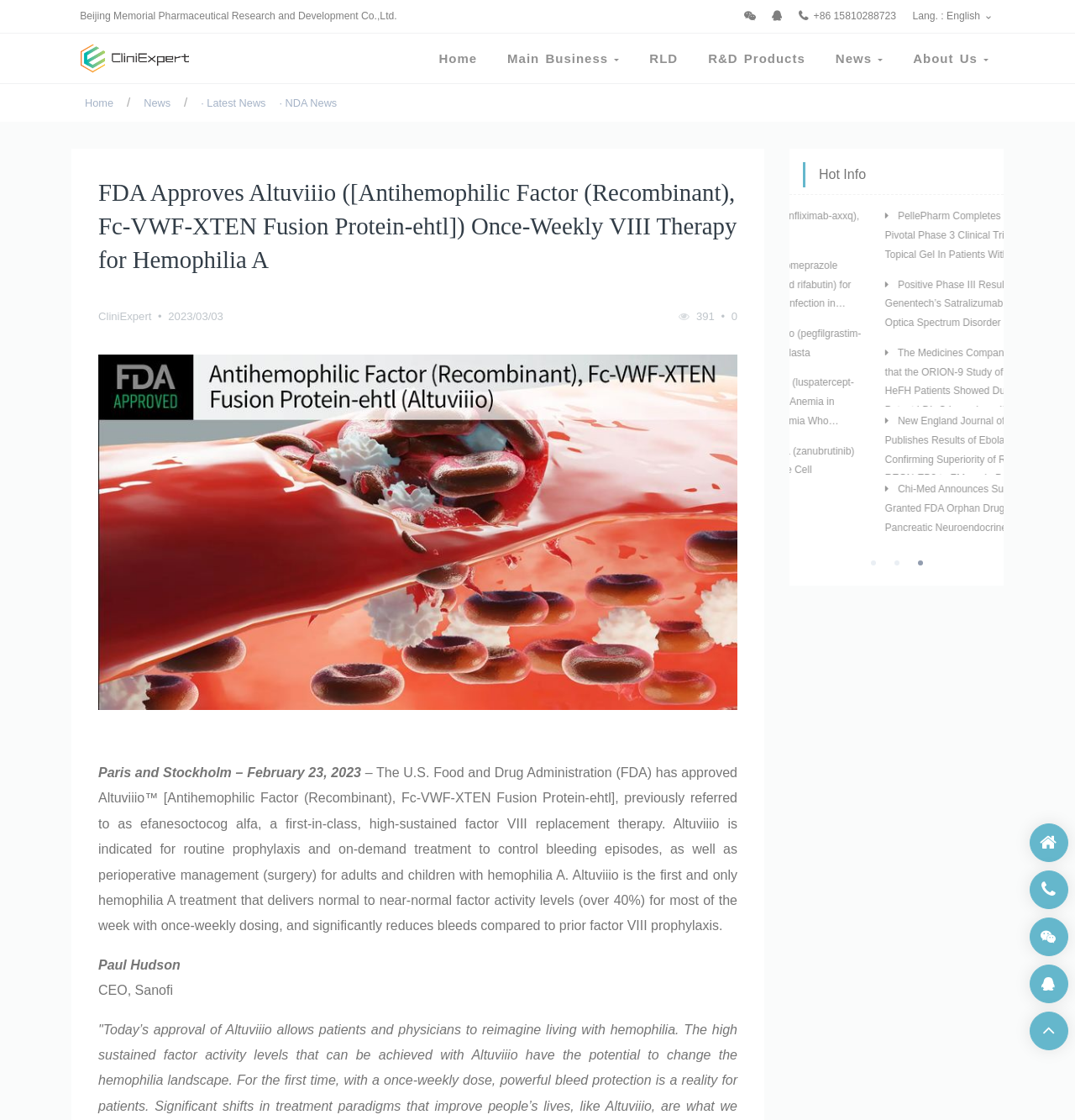Create a detailed description of the webpage's content and layout.

This webpage appears to be a news article or press release from a pharmaceutical company, specifically about the FDA approval of Altuviiio, a new treatment for hemophilia A. 

At the top of the page, there is a logo and a navigation menu with links to "Home", "RLD", "R&D Products", and "News". Below this, there is a section with contact information, including a phone number and language selection options.

The main content of the page is divided into two columns. The left column contains the article title, "FDA Approves Altuviiio ([Antihemophilic Factor (Recombinant), Fc-VWF-XTEN Fusion Protein-ehtl]) Once-Weekly VIII Therapy for Hemophilia A", and a brief summary of the article. Below this, there is a section with a timestamp and a "CliniExpert" label.

The right column contains the main article text, which describes the FDA approval of Altuviiio and its benefits for patients with hemophilia A. The text is divided into several paragraphs, with quotes from a CEO and other relevant information.

Below the main article text, there is a section with a series of links to other news articles, labeled "Hot Info". These links are organized into a tabbed interface, with three tabs labeled "1 of 3", "2 of 3", and "3 of 3". Each tab contains several links to news articles.

At the bottom of the page, there are several buttons with social media icons, including Facebook, Twitter, and LinkedIn.